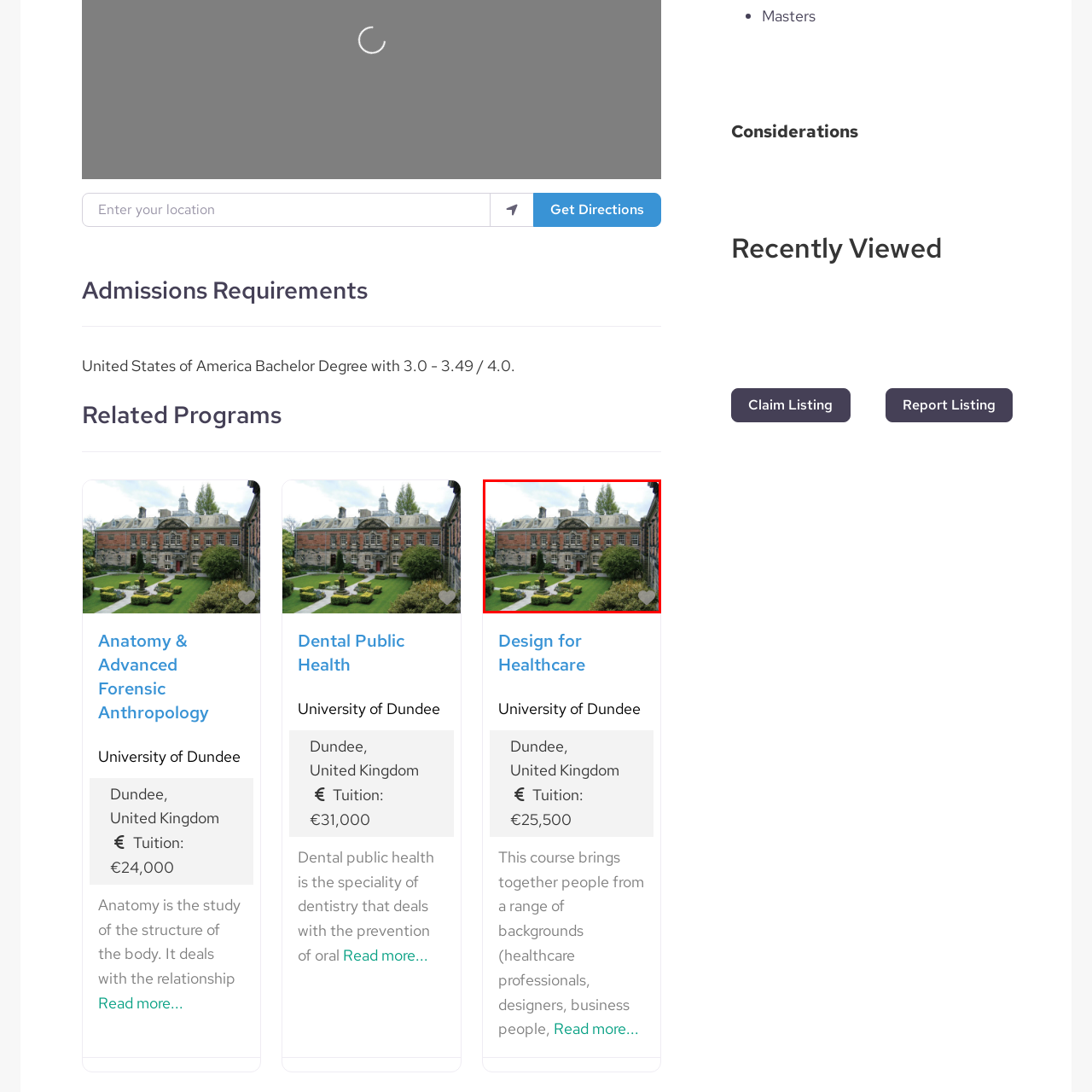Generate a detailed caption for the image within the red outlined area.

This image depicts a charming historic building situated within a well-manicured garden, showcasing lush greenery and neatly arranged flowerbeds. The architecture reflects a classic style, featuring red brick and intricate detailing around the windows and entrance. The structure is topped with a distinctive cupola, enhancing its visual appeal. Surrounding the building are green lawns and decorative shrubs, contributing to a serene and inviting atmosphere. This picturesque setting likely belongs to a university or educational institution, hinting at an environment that fosters learning and community engagement.